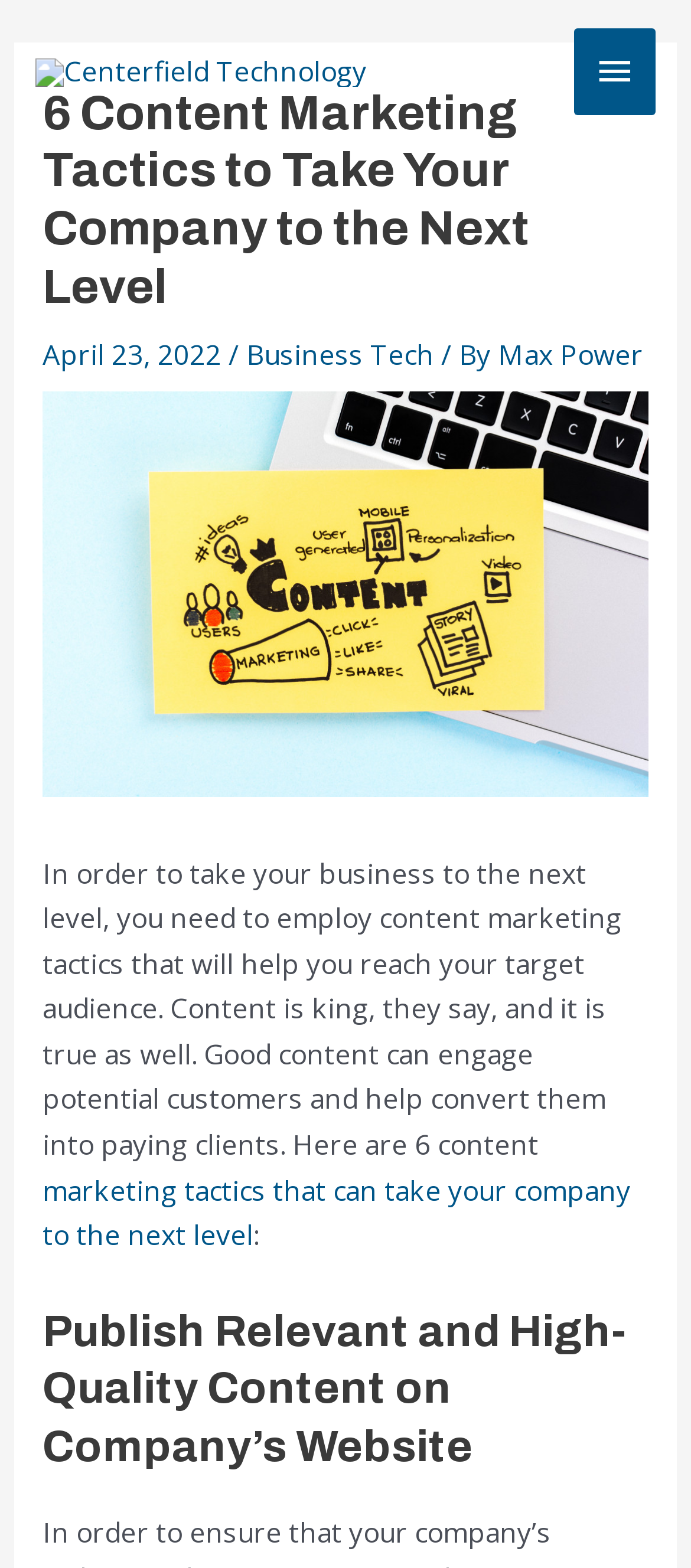Provide an in-depth caption for the contents of the webpage.

The webpage is about content marketing, specifically discussing ways to leverage it to boost a company's digital presence. At the top left of the page, there is a link to "Centerfield Technology" accompanied by an image with the same name. On the top right, there is a button labeled "Main Menu" which, when expanded, controls the primary menu.

Below the top section, there is a header area that spans most of the page's width. It contains a heading that reads "6 Content Marketing Tactics to Take Your Company to the Next Level", followed by the date "April 23, 2022", and a category label "Business Tech" with a link to it. The author's name, "Max Power", is also mentioned in this section.

Further down, there is a large image related to content marketing, taking up most of the page's width. Below the image, there is a block of text that introduces the importance of content marketing in reaching target audiences and converting them into paying clients. This text is followed by a link to "6 marketing tactics that can take your company to the next level".

The next section is headed by "Publish Relevant and High-Quality Content on Company’s Website", which is likely the first of the six content marketing tactics mentioned earlier.